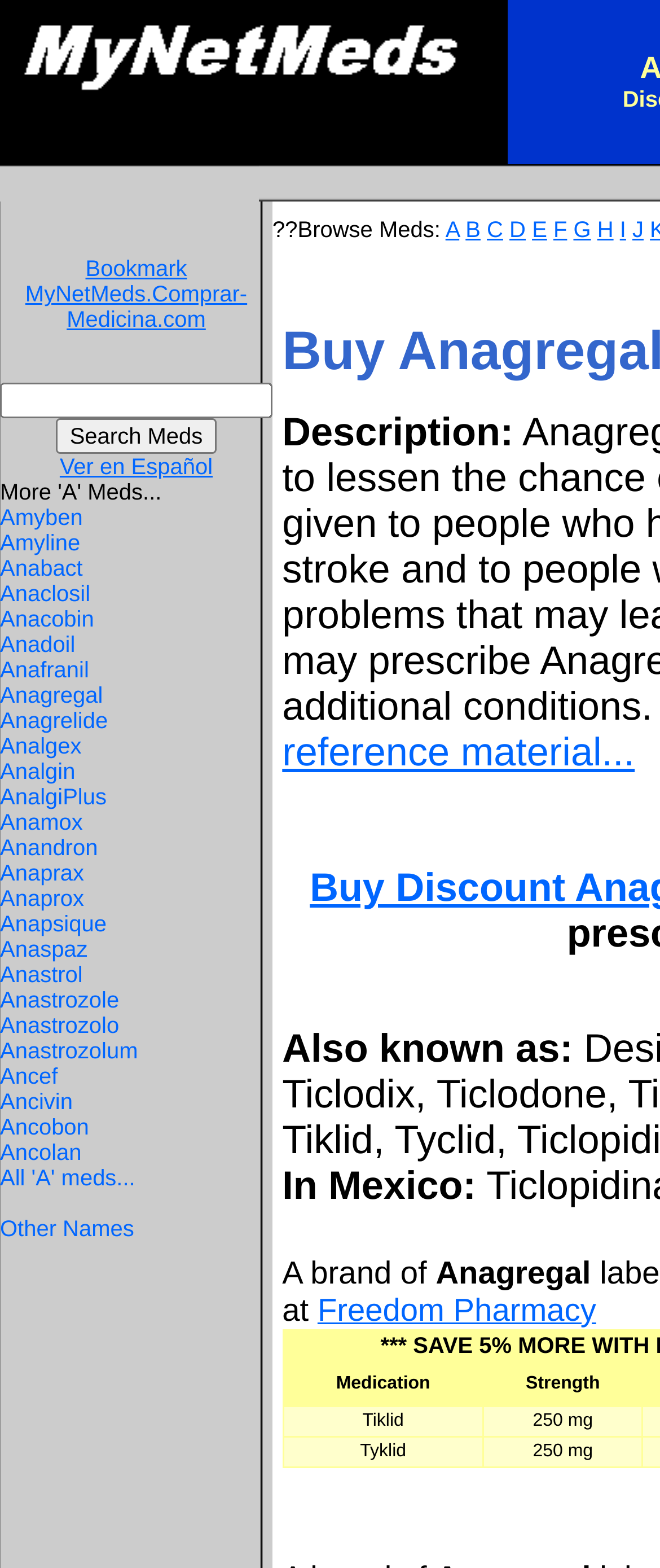Pinpoint the bounding box coordinates of the clickable element to carry out the following instruction: "Click the 'Ver en Español' link."

[0.091, 0.29, 0.322, 0.306]